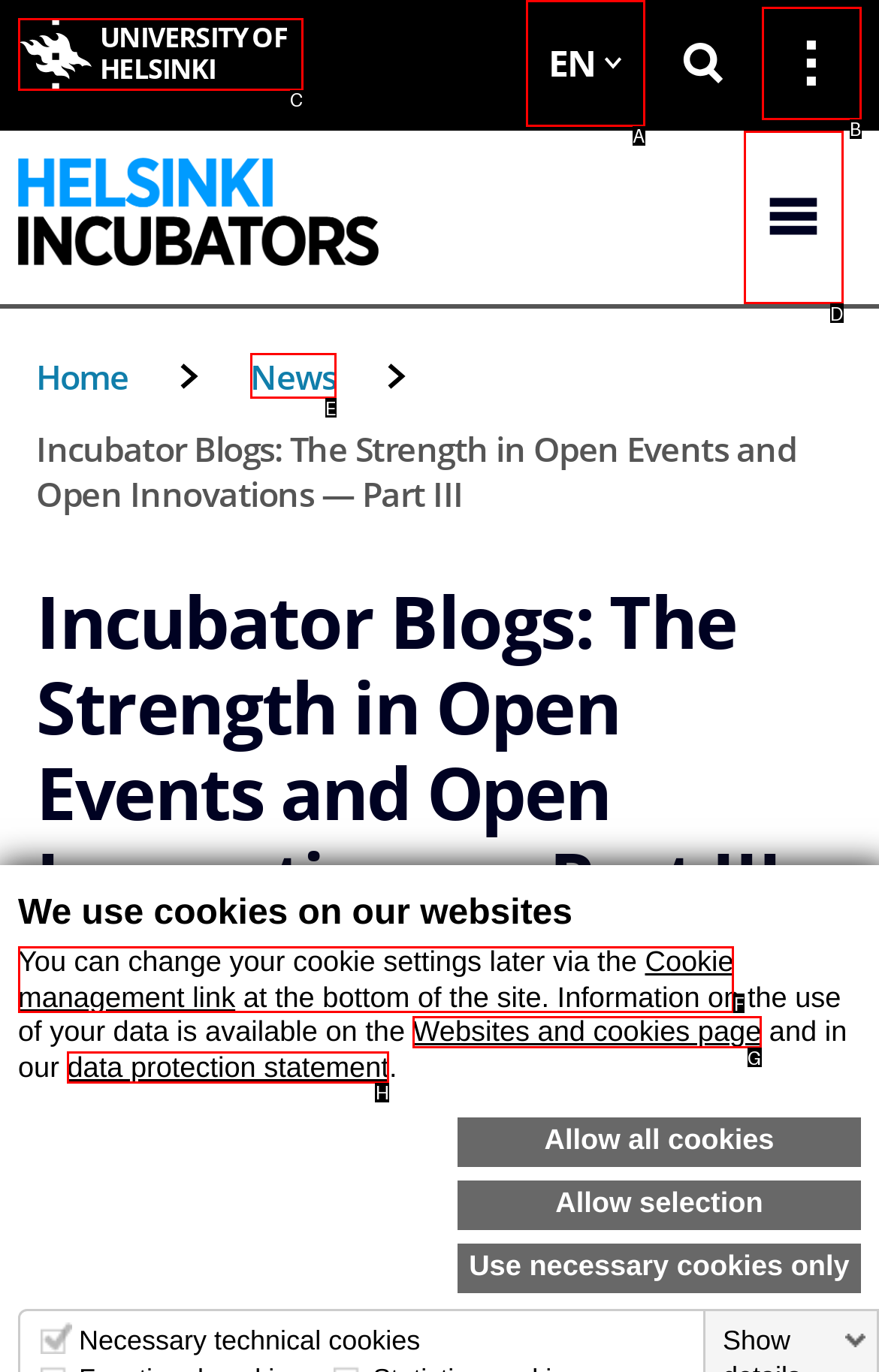From the description: Websites and cookies page, identify the option that best matches and reply with the letter of that option directly.

G